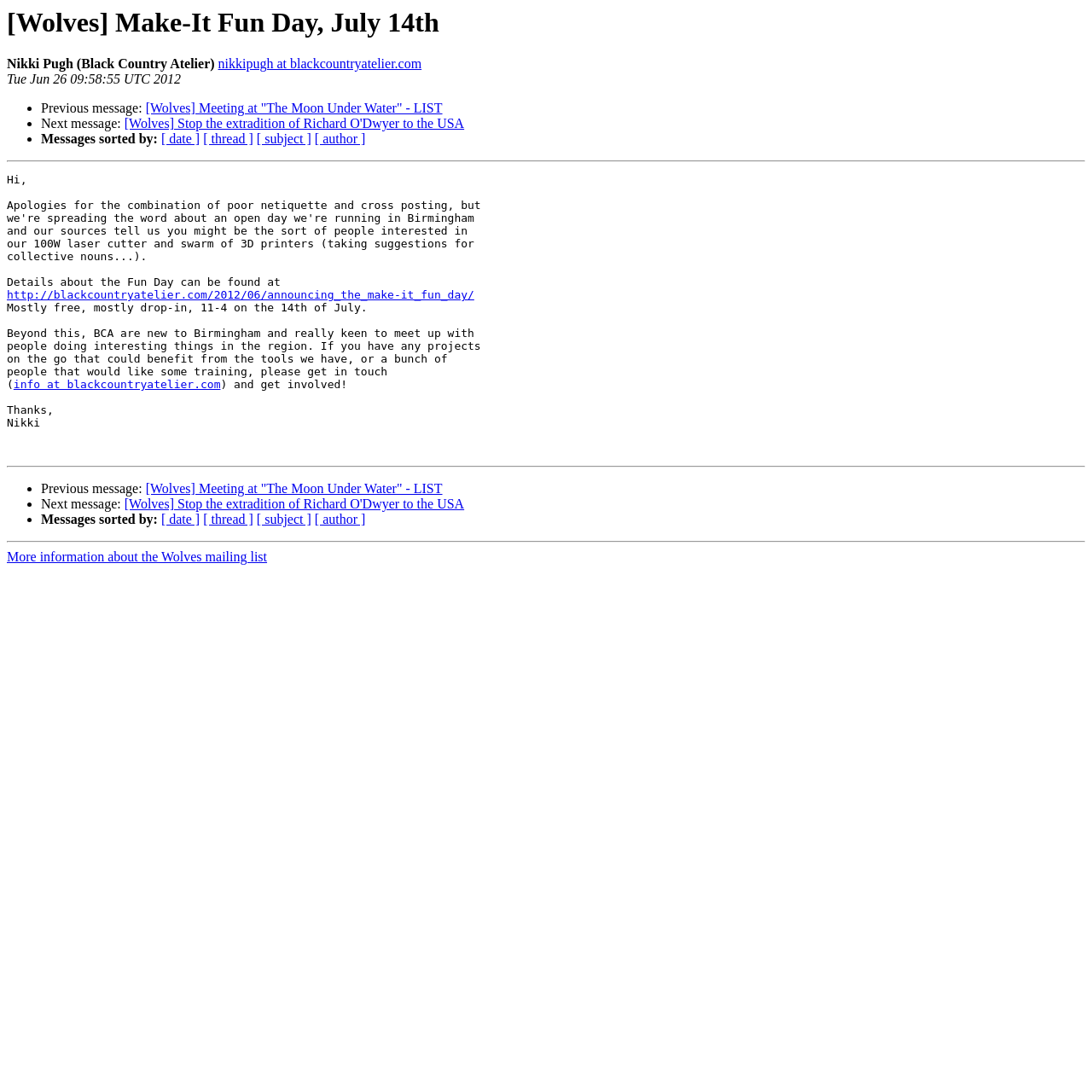How many links are there to sort messages by?
Offer a detailed and full explanation in response to the question.

The number of links to sort messages by can be found by looking at the links with the text '[ date ]', '[ thread ]', '[ subject ]', and '[ author ]' which are located at the bottom of the webpage, indicating that there are 4 links to sort messages by.